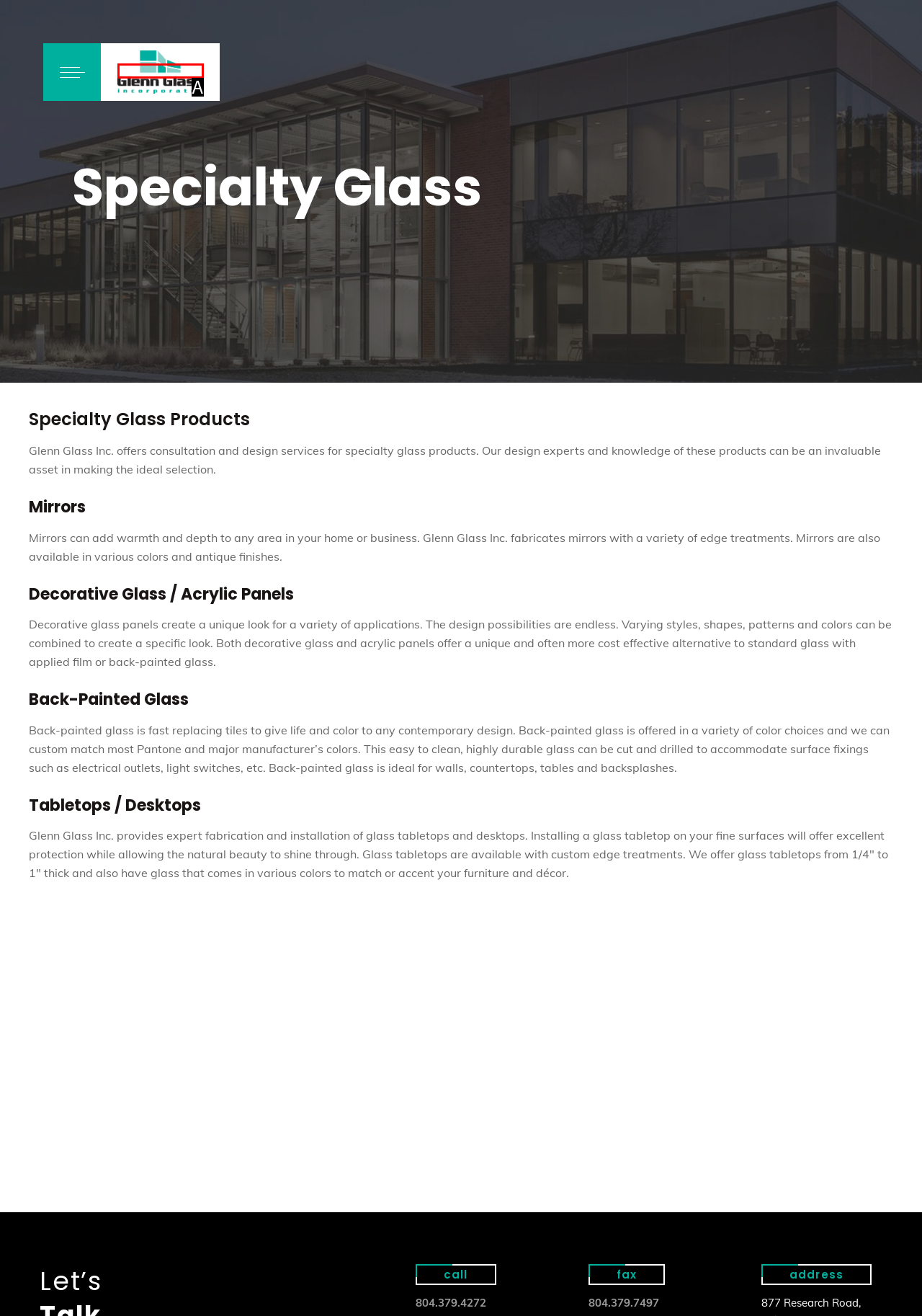Identify which option matches the following description: title="Glenn Glass"
Answer by giving the letter of the correct option directly.

A